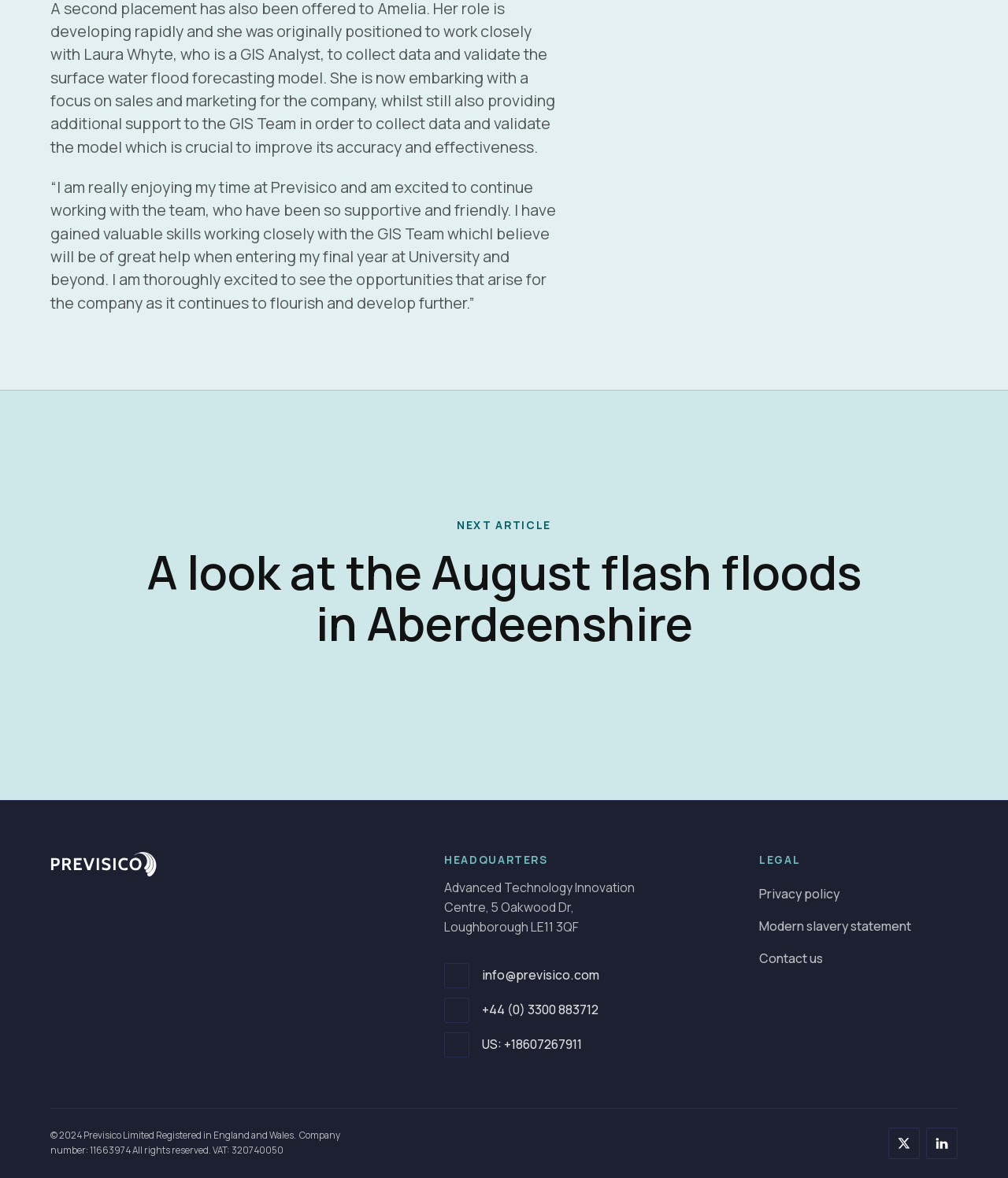Using the provided description: "Contact us", find the bounding box coordinates of the corresponding UI element. The output should be four float numbers between 0 and 1, in the format [left, top, right, bottom].

[0.753, 0.8, 0.95, 0.828]